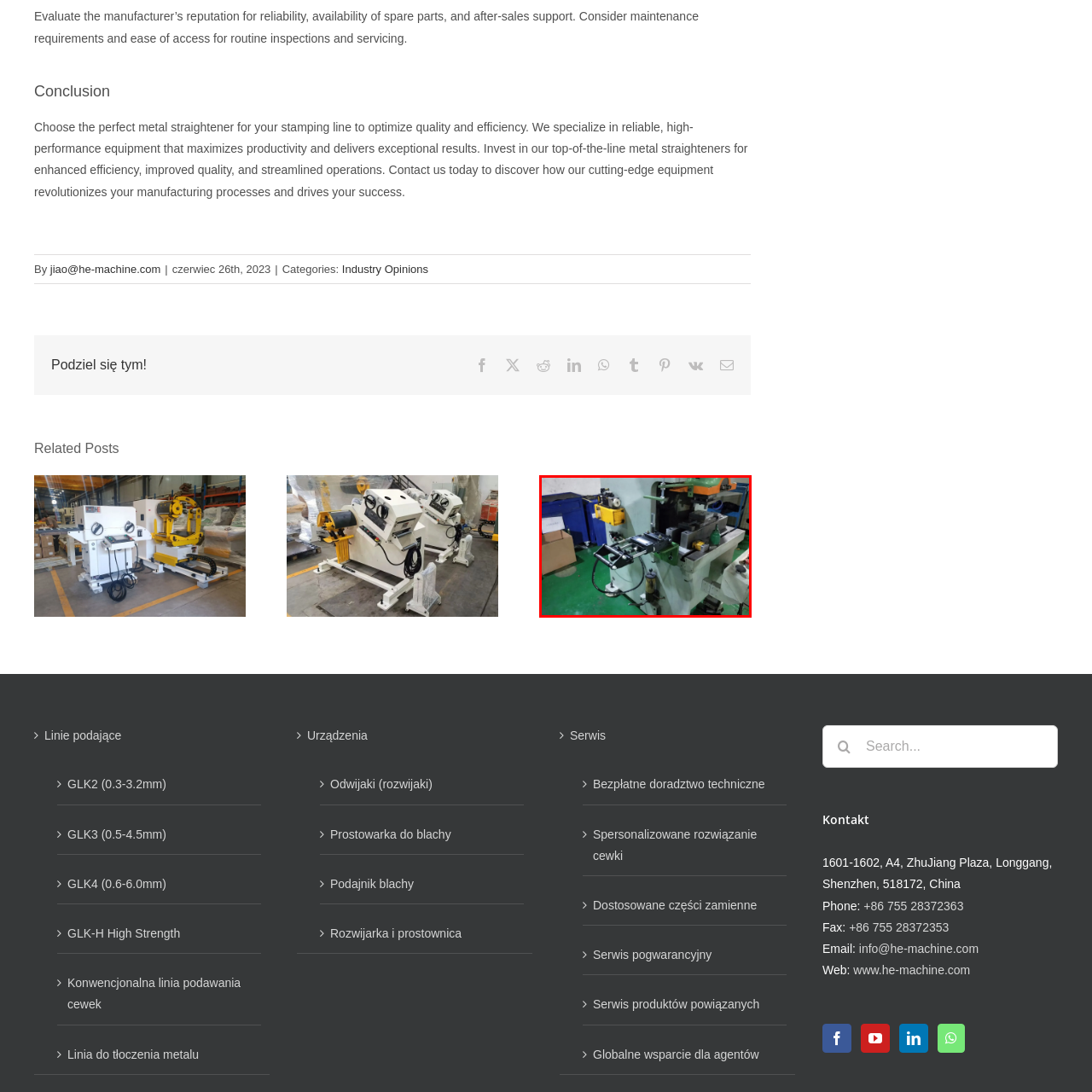Observe the content inside the red rectangle and respond to the question with one word or phrase: 
What is the purpose of this machine?

Optimizing material flow